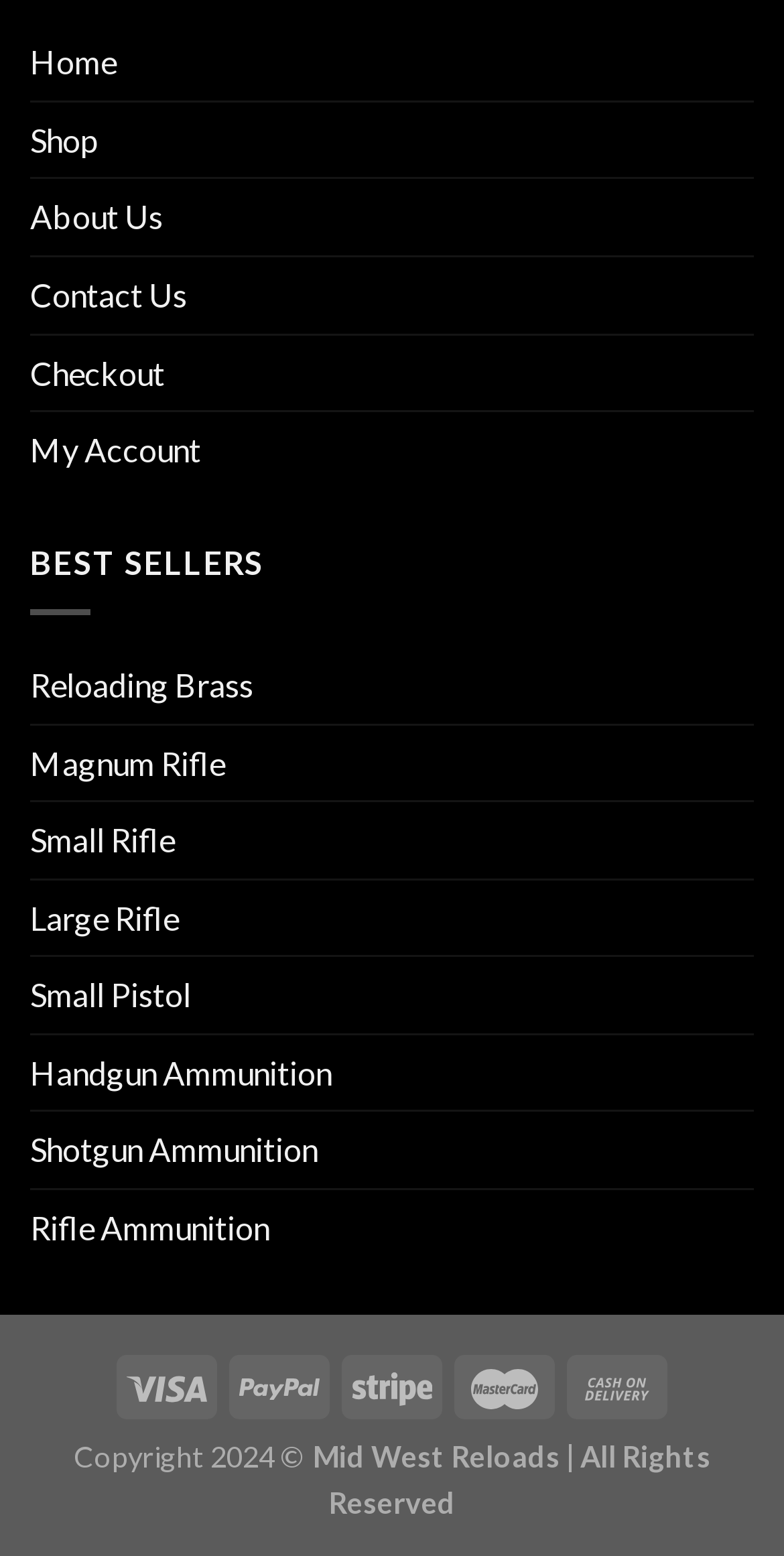Highlight the bounding box coordinates of the region I should click on to meet the following instruction: "view my account".

[0.038, 0.265, 0.256, 0.314]